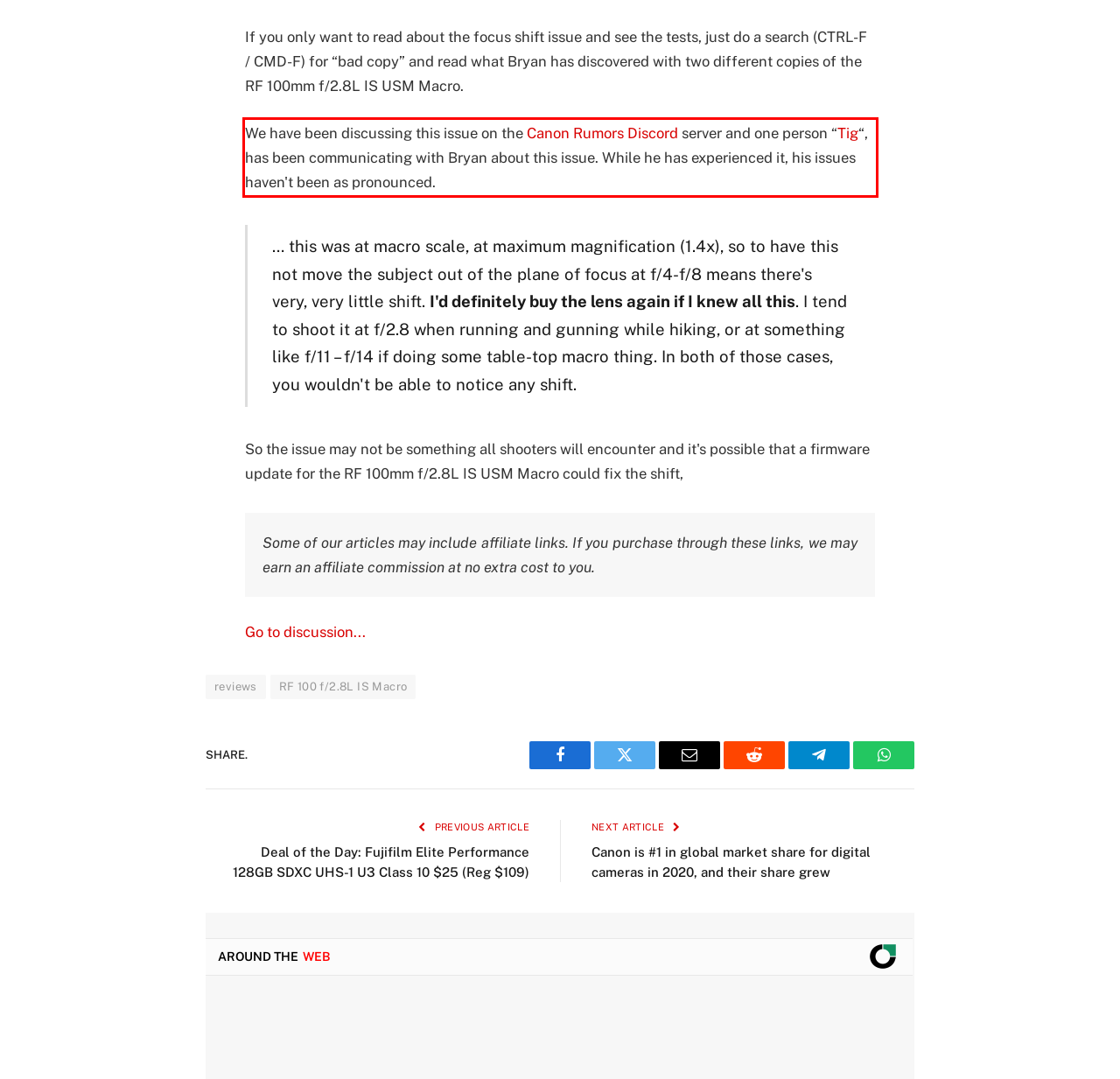Examine the screenshot of the webpage, locate the red bounding box, and perform OCR to extract the text contained within it.

We have been discussing this issue on the Canon Rumors Discord server and one person “Tig“, has been communicating with Bryan about this issue. While he has experienced it, his issues haven't been as pronounced.